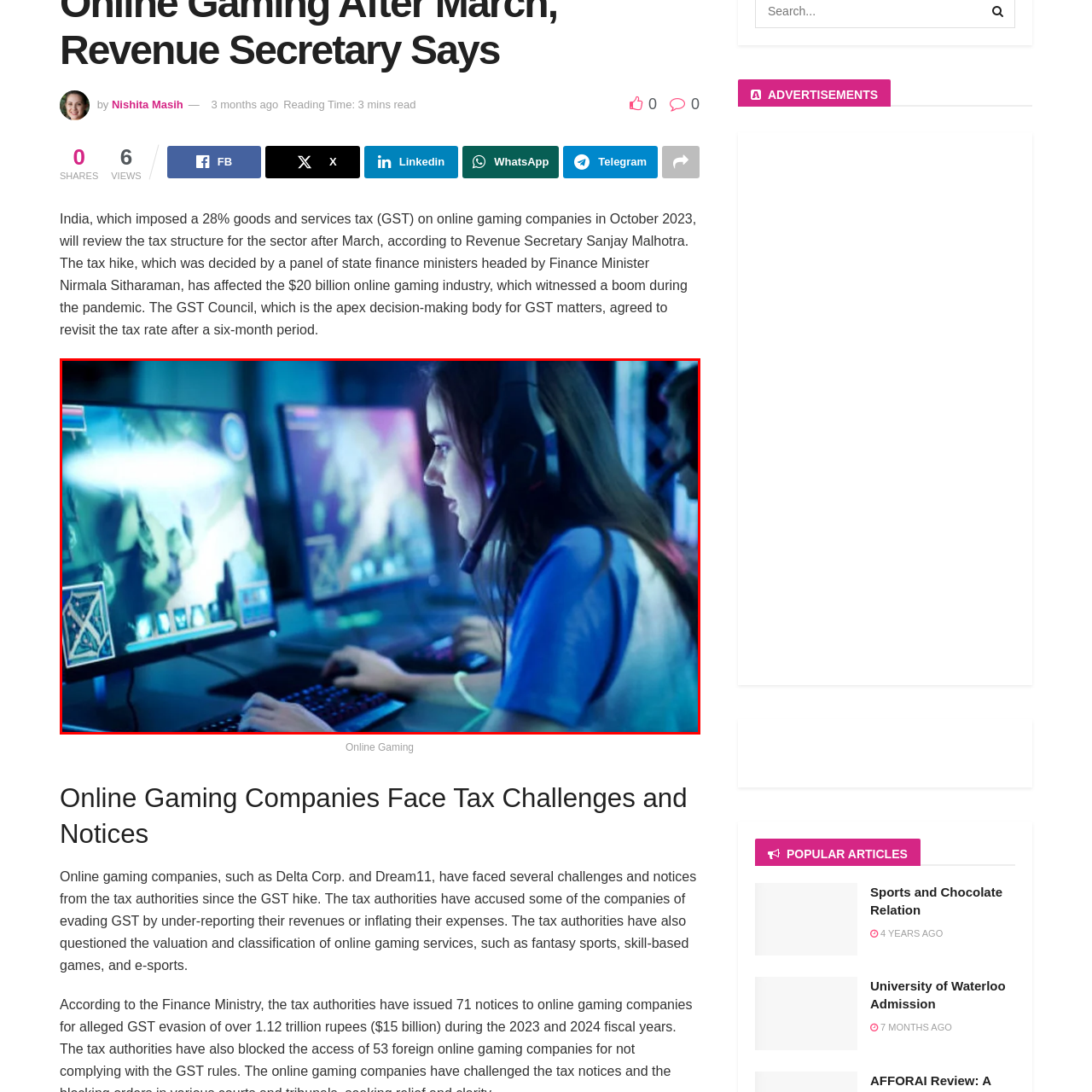Focus on the image surrounded by the red bounding box, please answer the following question using a single word or phrase: How many monitors are visible in the background?

Multiple